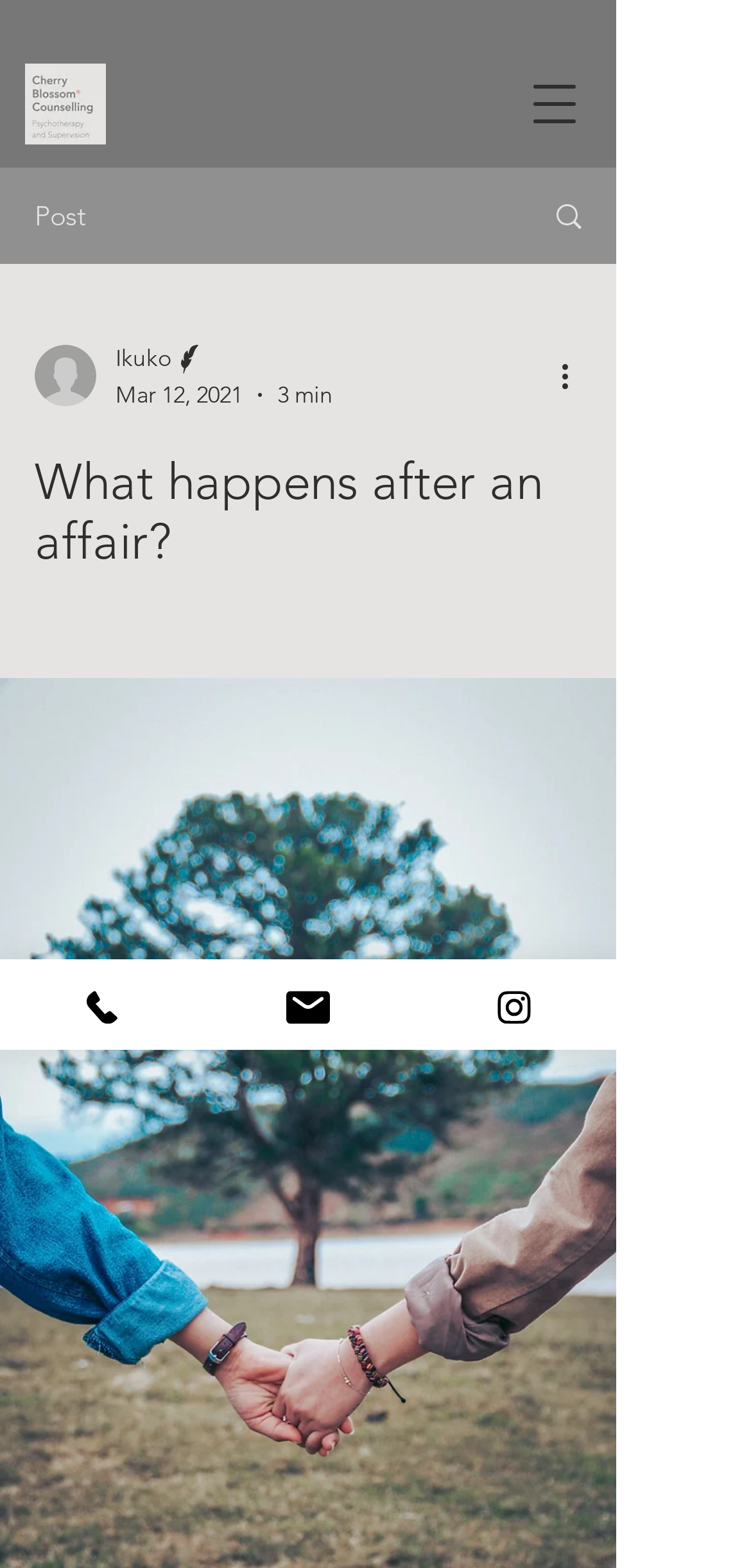Give a succinct answer to this question in a single word or phrase: 
What is the purpose of the button with a picture?

More actions